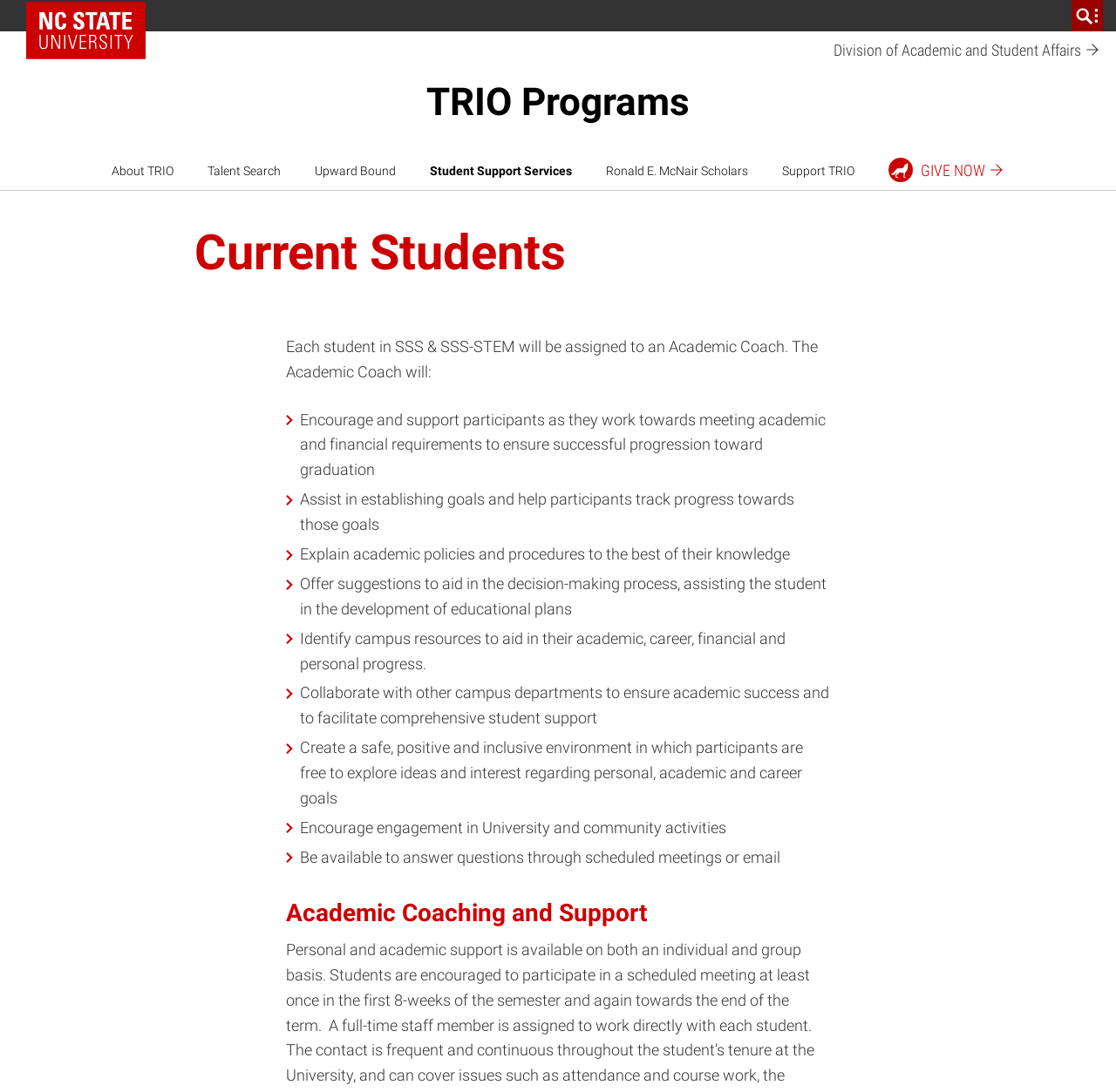Bounding box coordinates are specified in the format (top-left x, top-left y, bottom-right x, bottom-right y). All values are floating point numbers bounded between 0 and 1. Please provide the bounding box coordinate of the region this sentence describes: Ronald E. McNair Scholars

[0.532, 0.139, 0.681, 0.174]